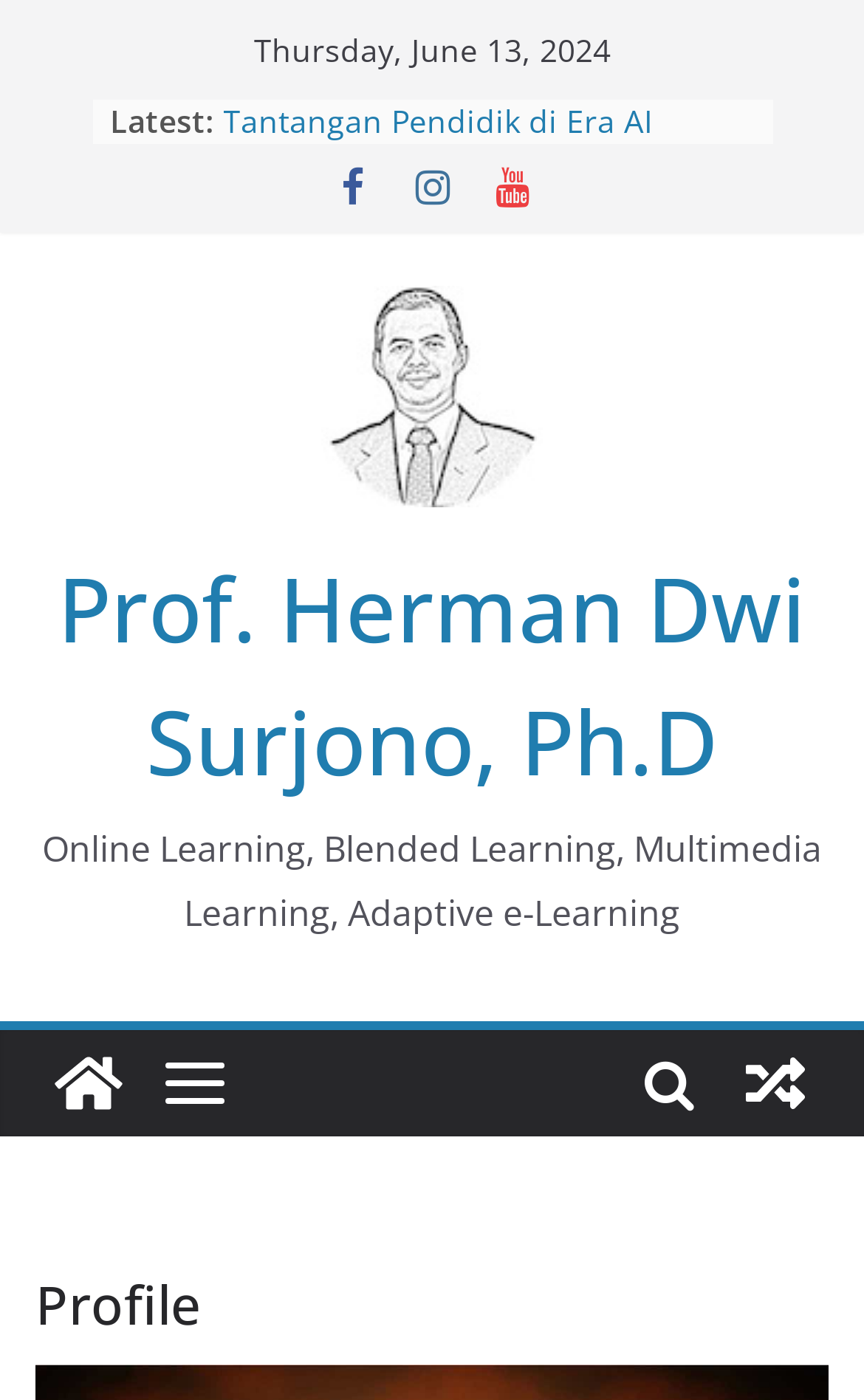Please determine the bounding box coordinates for the element with the description: "title="Prof. Herman Dwi Surjono, Ph.D"".

[0.041, 0.735, 0.164, 0.811]